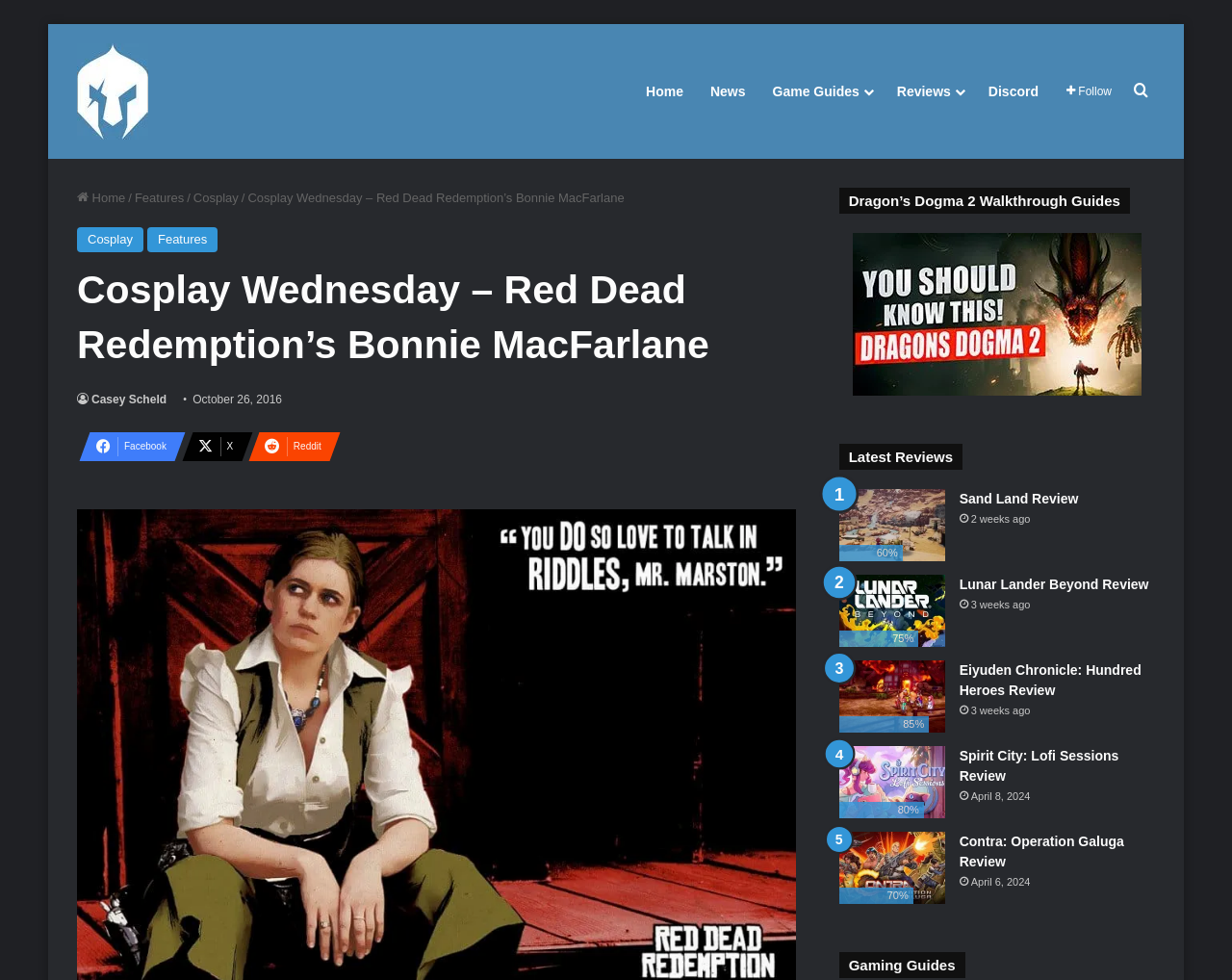Could you locate the bounding box coordinates for the section that should be clicked to accomplish this task: "Read the Cosplay Wednesday article".

[0.062, 0.268, 0.646, 0.381]